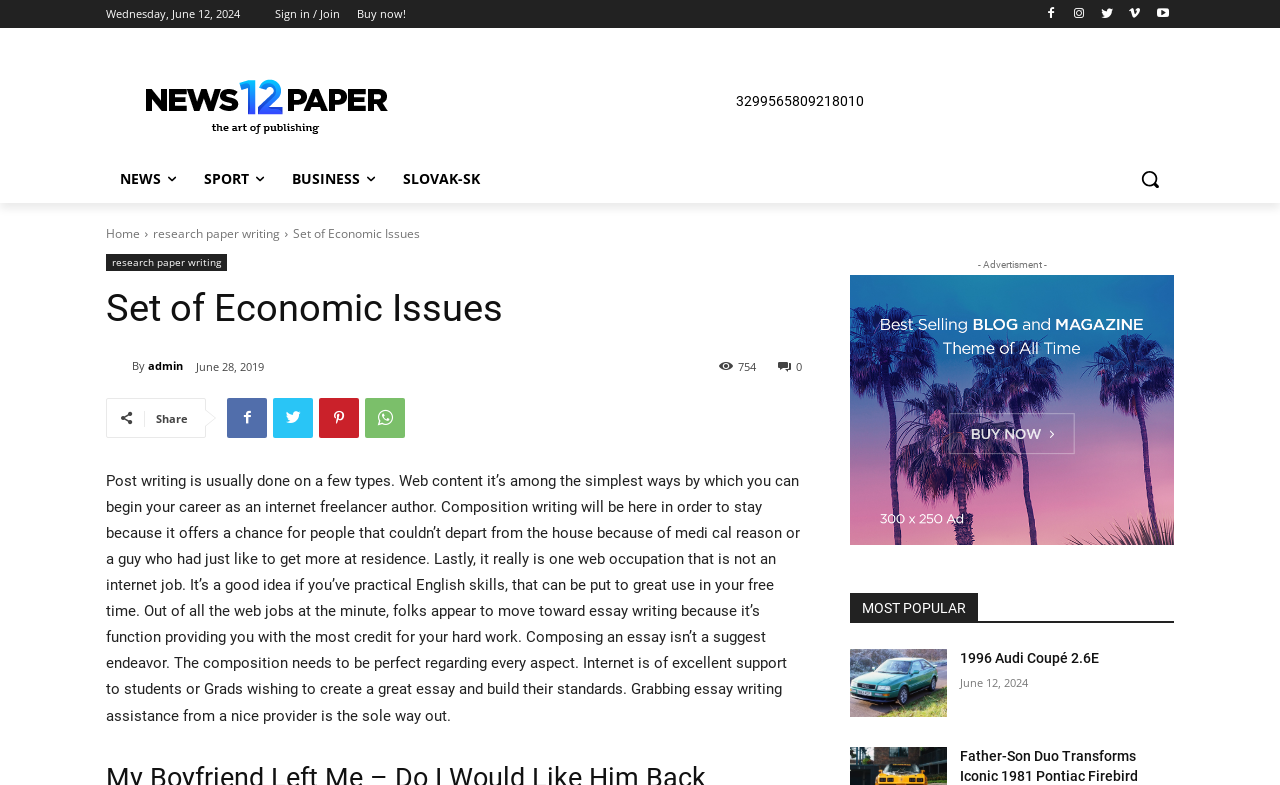Pinpoint the bounding box coordinates of the clickable area needed to execute the instruction: "Read the research paper on writing". The coordinates should be specified as four float numbers between 0 and 1, i.e., [left, top, right, bottom].

[0.12, 0.287, 0.219, 0.308]